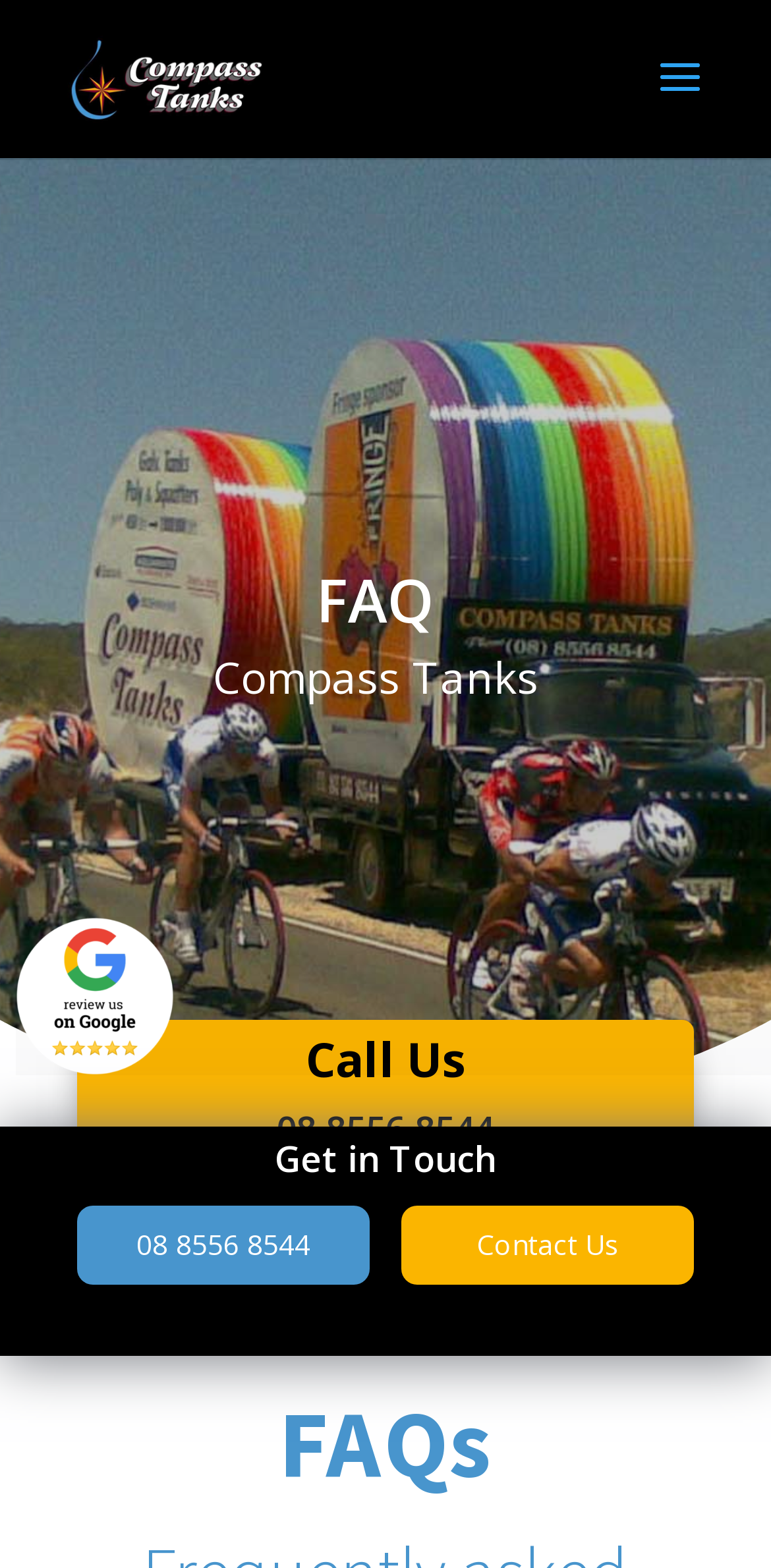Identify the bounding box for the UI element described as: "08 8556 8544". Ensure the coordinates are four float numbers between 0 and 1, formatted as [left, top, right, bottom].

[0.1, 0.769, 0.48, 0.819]